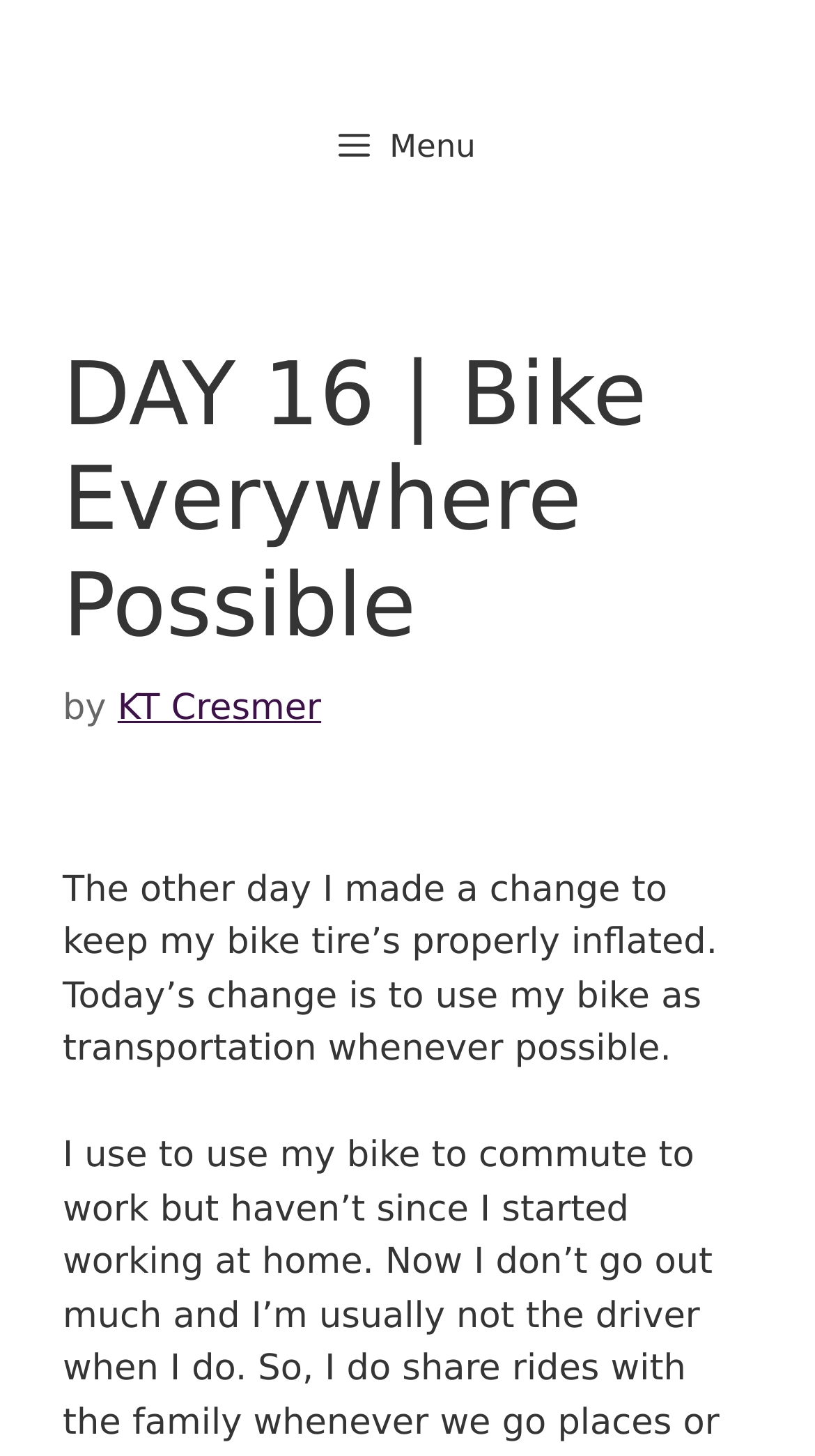Find the bounding box of the element with the following description: "Toggle". The coordinates must be four float numbers between 0 and 1, formatted as [left, top, right, bottom].

None